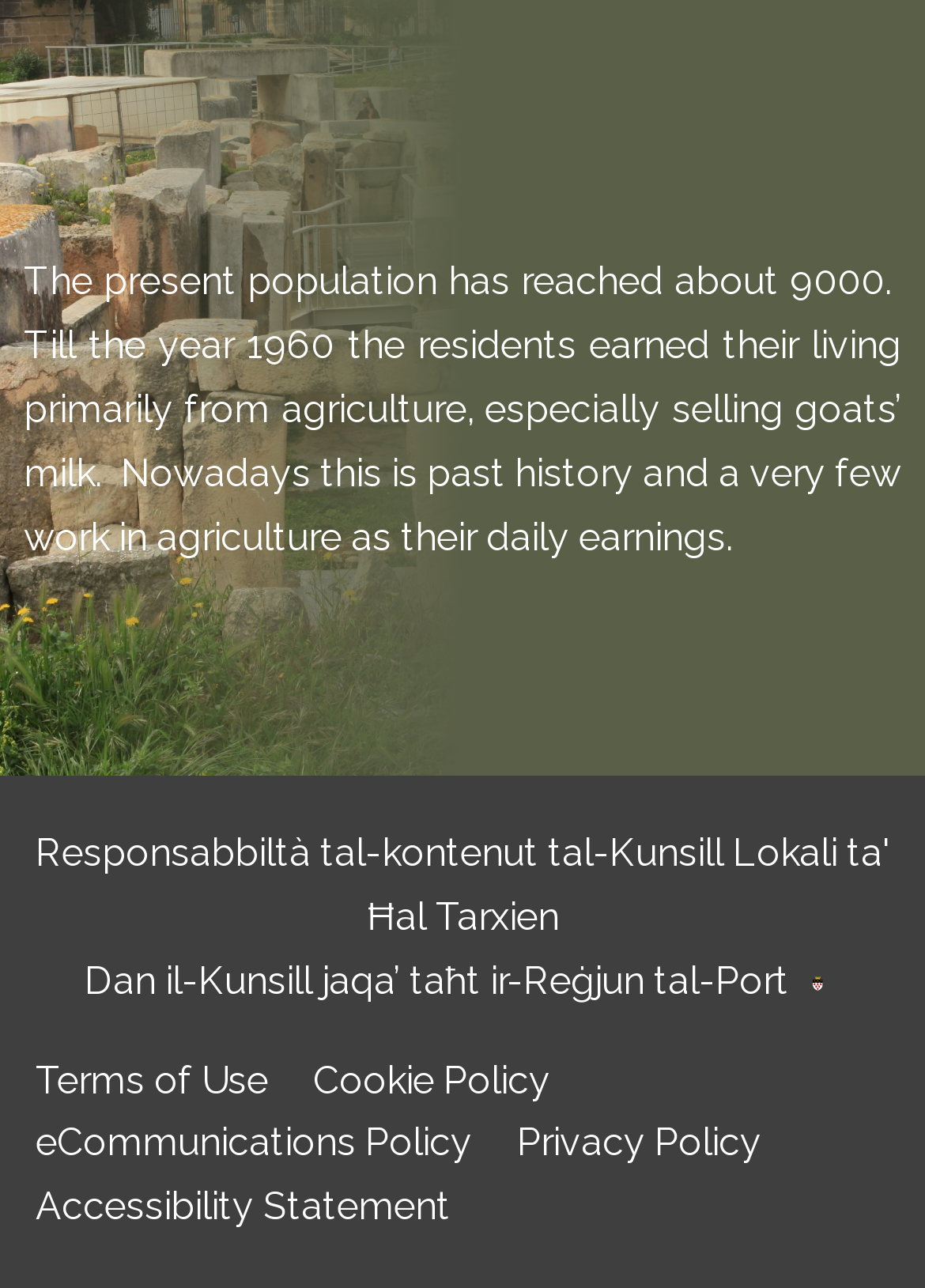Using the description "Terms of Use", predict the bounding box of the relevant HTML element.

[0.038, 0.82, 0.29, 0.855]